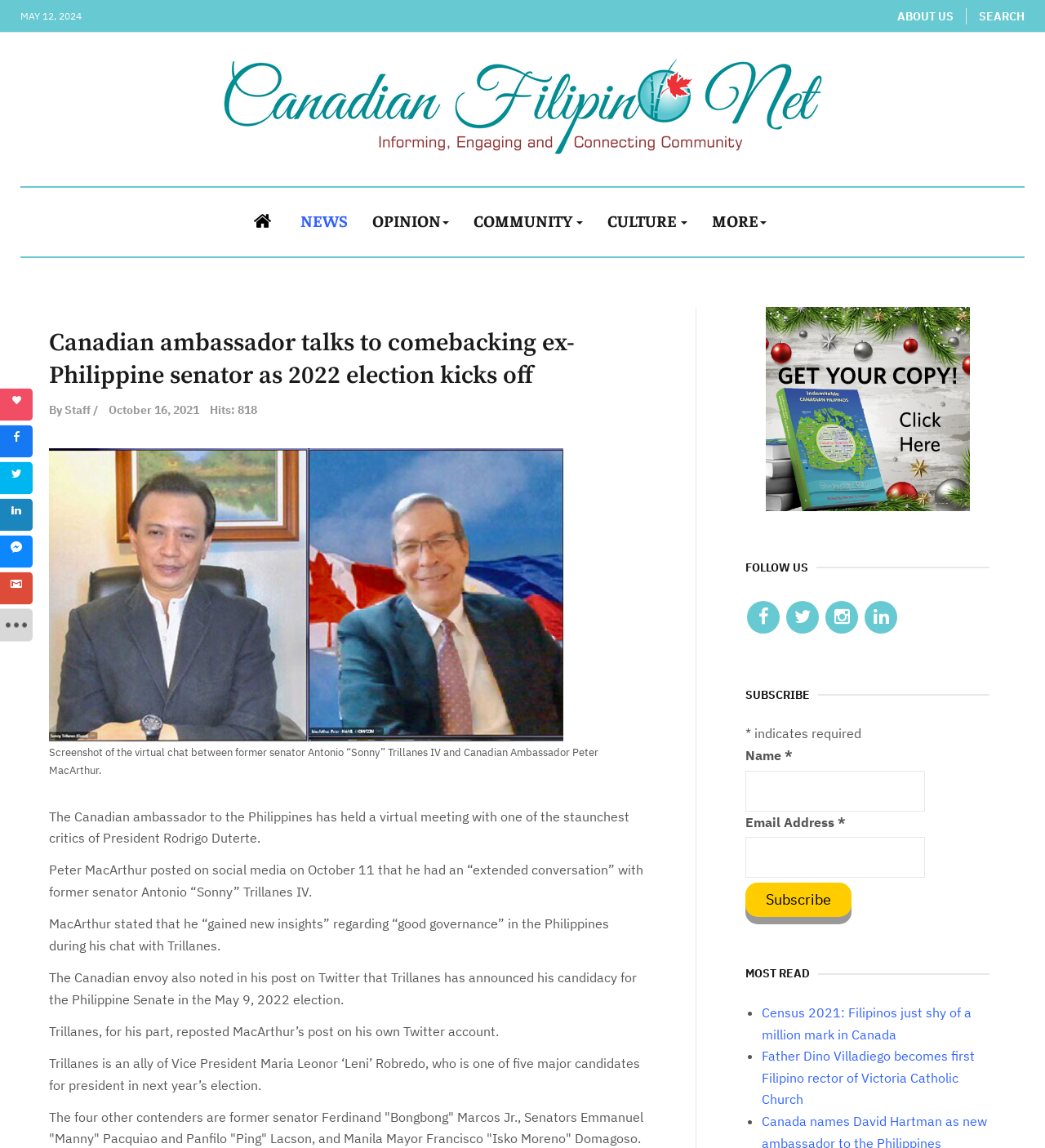Extract the main heading text from the webpage.

Canadian ambassador talks to comebacking ex-Philippine senator as 2022 election kicks off